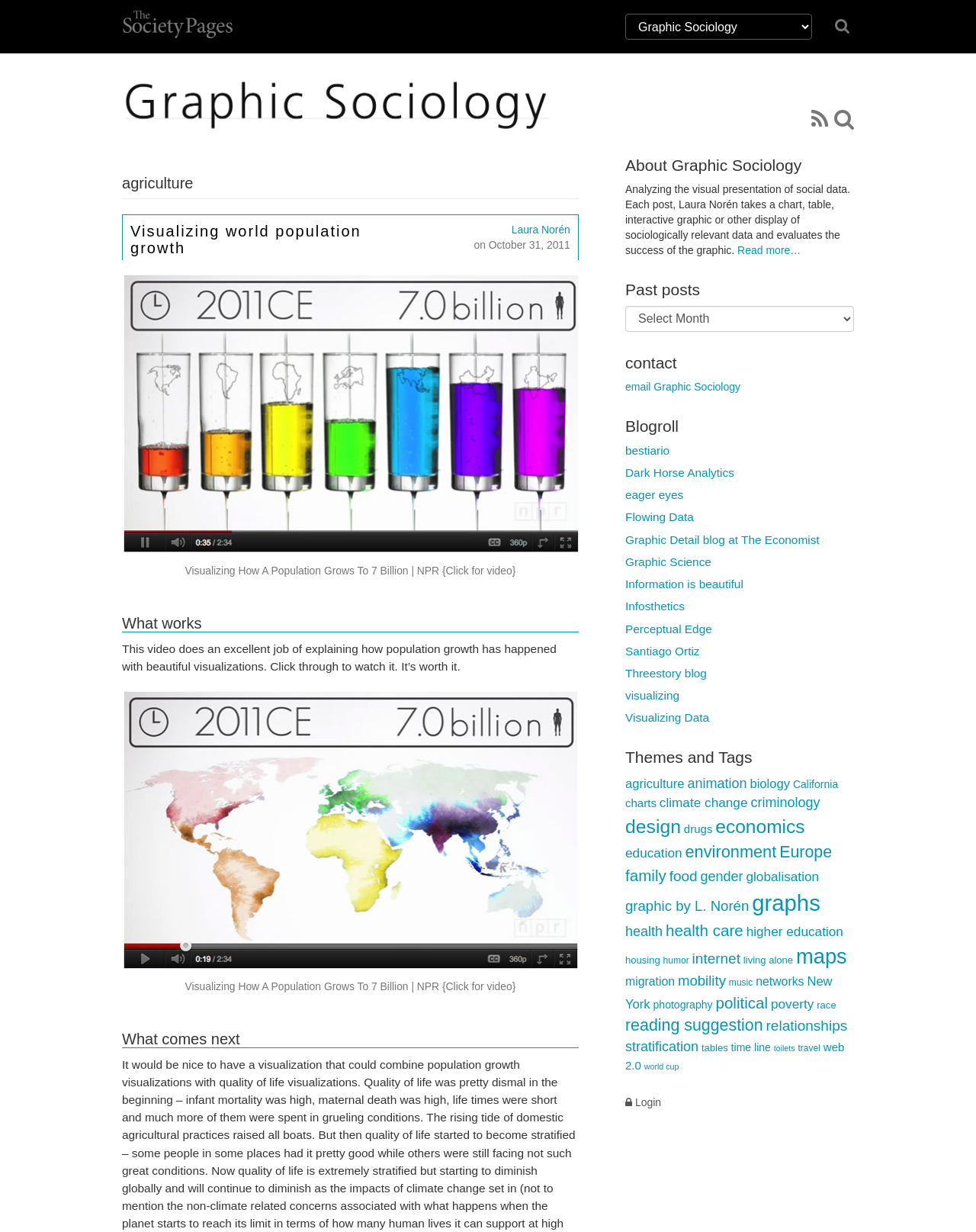What is the purpose of the blog?
Provide a short answer using one word or a brief phrase based on the image.

Analyzing visual presentation of social data